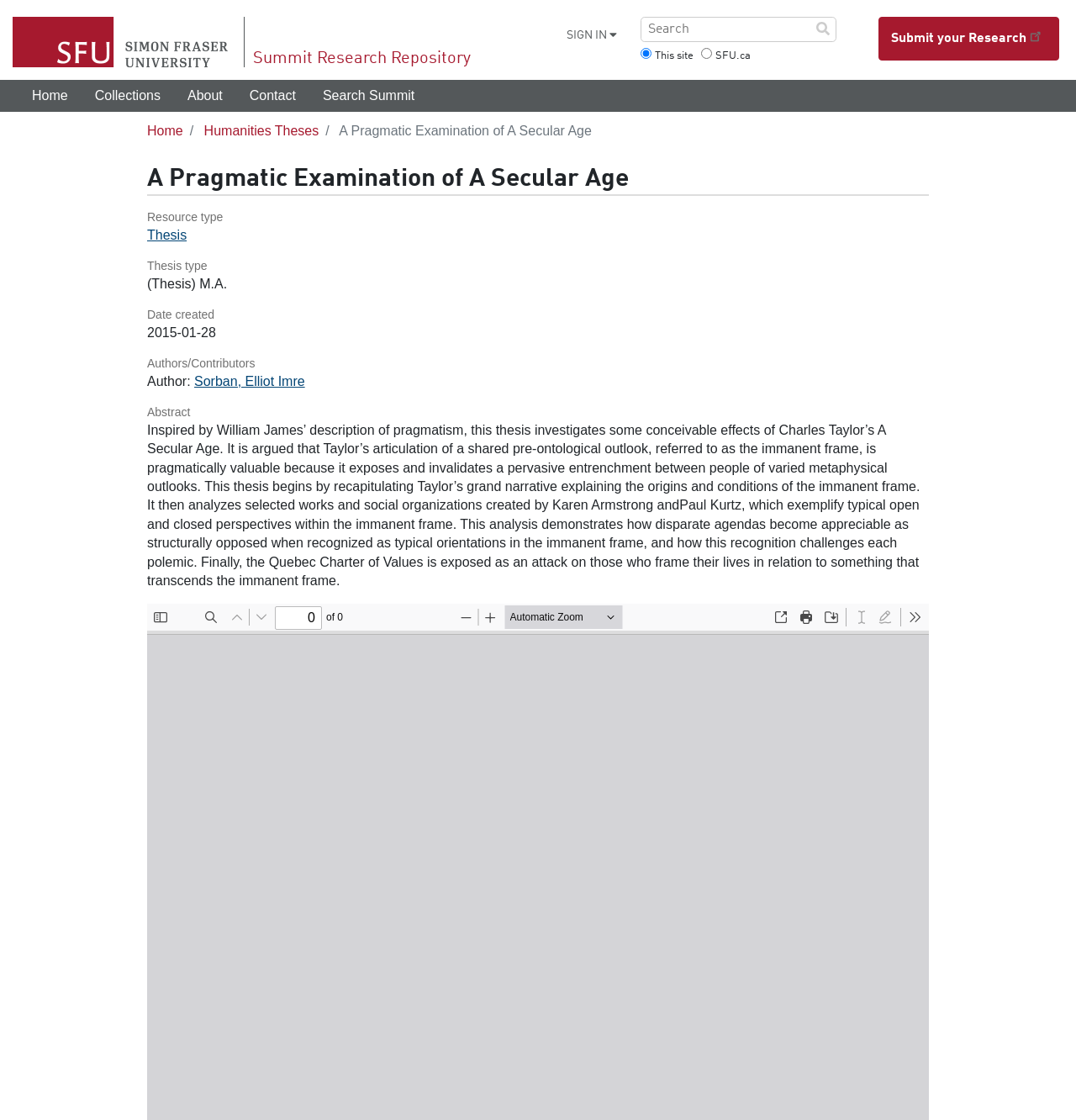Find and extract the text of the primary heading on the webpage.

A Pragmatic Examination of A Secular Age